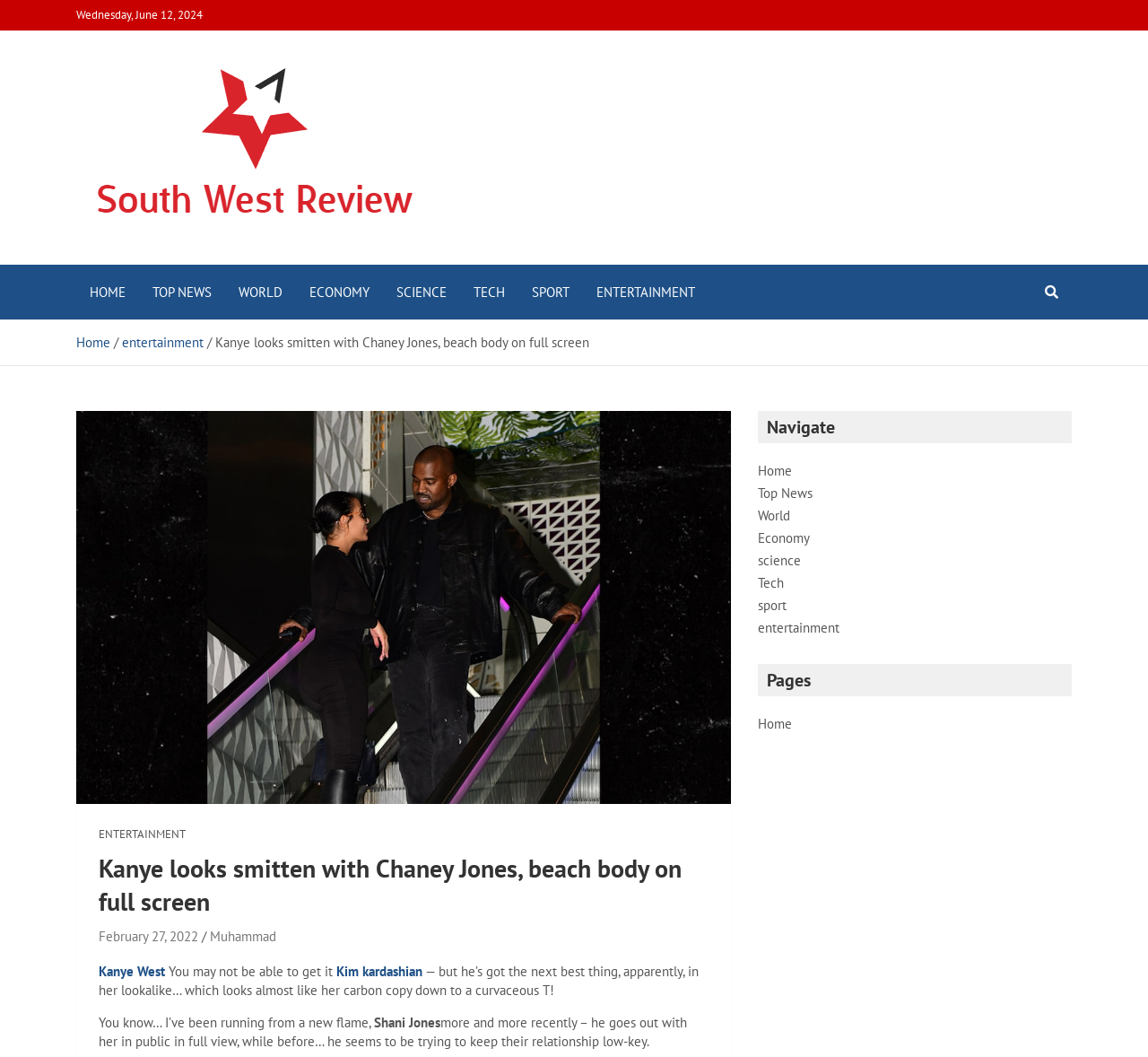What is the date of the article?
Carefully examine the image and provide a detailed answer to the question.

I found the date of the article by looking at the link 'February 27, 2022' which is located inside the 'HeaderAsNonLandmark' element.